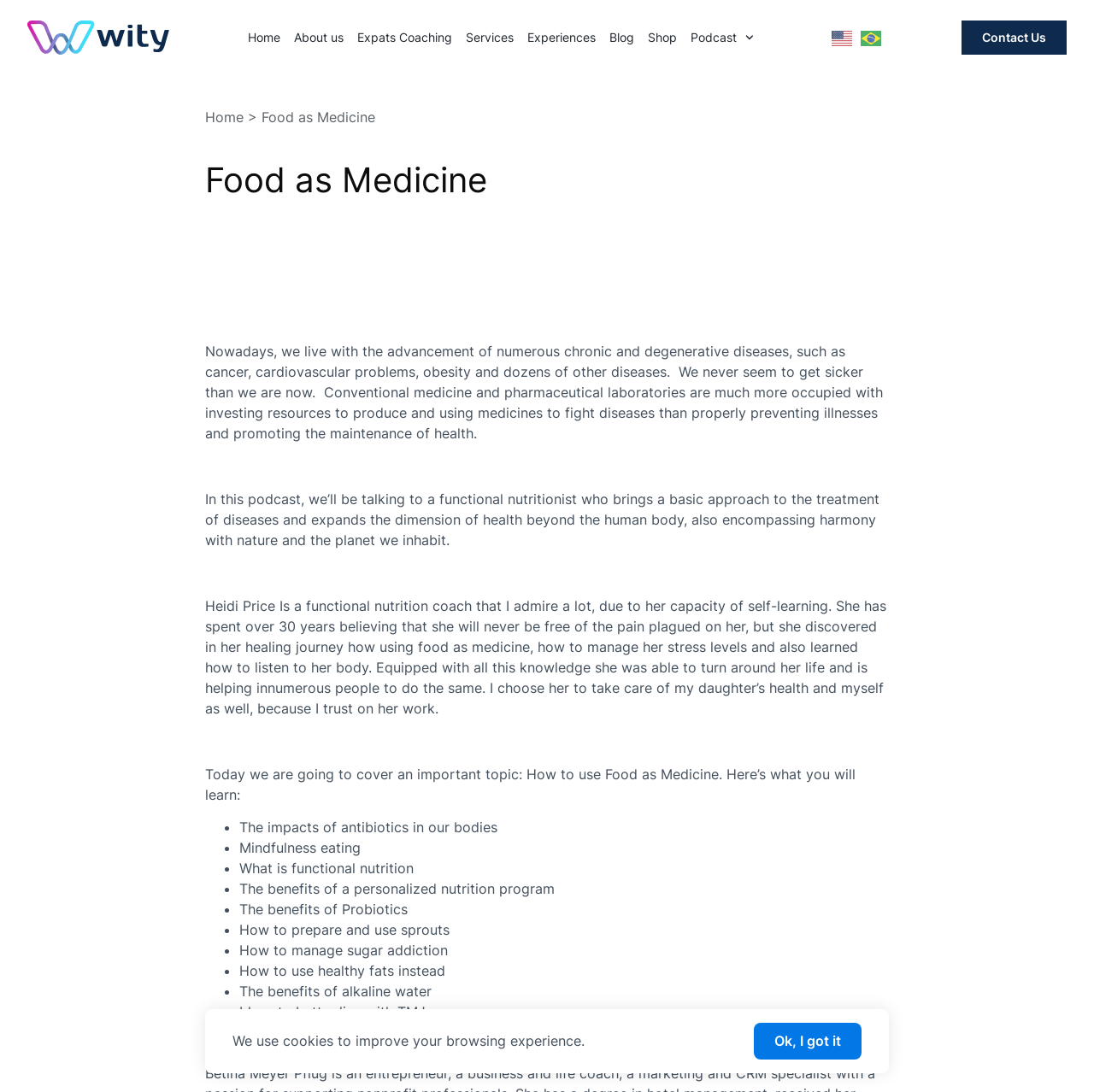Specify the bounding box coordinates of the element's region that should be clicked to achieve the following instruction: "Click the 'Contact Us' link". The bounding box coordinates consist of four float numbers between 0 and 1, in the format [left, top, right, bottom].

[0.879, 0.019, 0.975, 0.05]